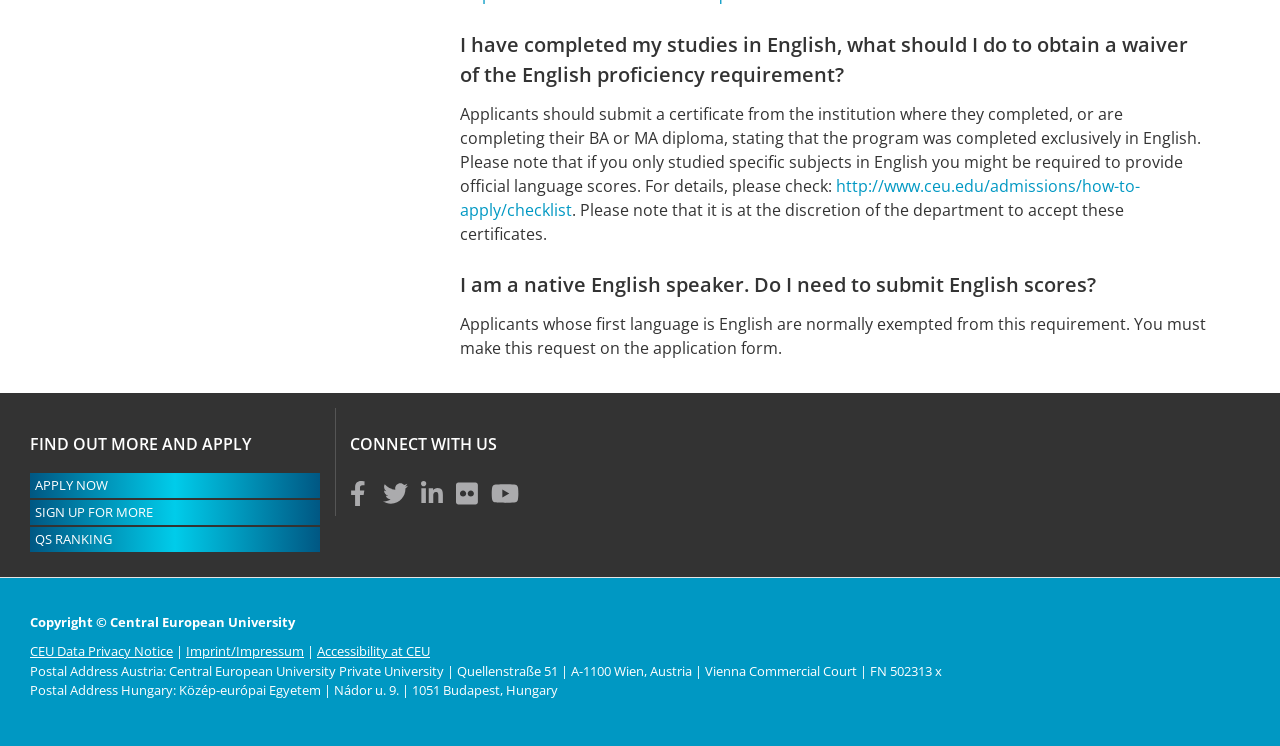Locate the bounding box coordinates of the clickable part needed for the task: "Check the 'FIND OUT MORE AND APPLY' section".

[0.023, 0.579, 0.238, 0.611]